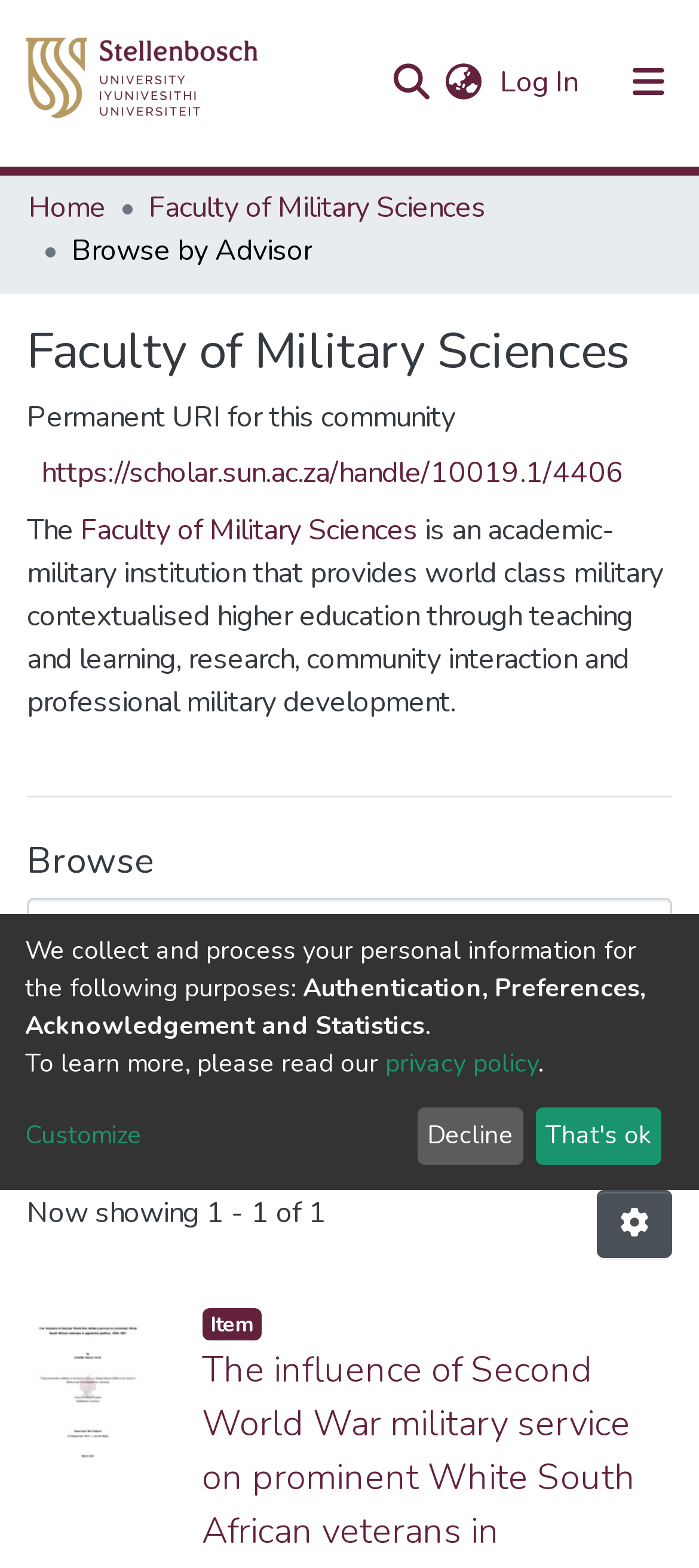Please identify the bounding box coordinates of the area that needs to be clicked to fulfill the following instruction: "Browse the repository."

[0.041, 0.152, 0.959, 0.198]